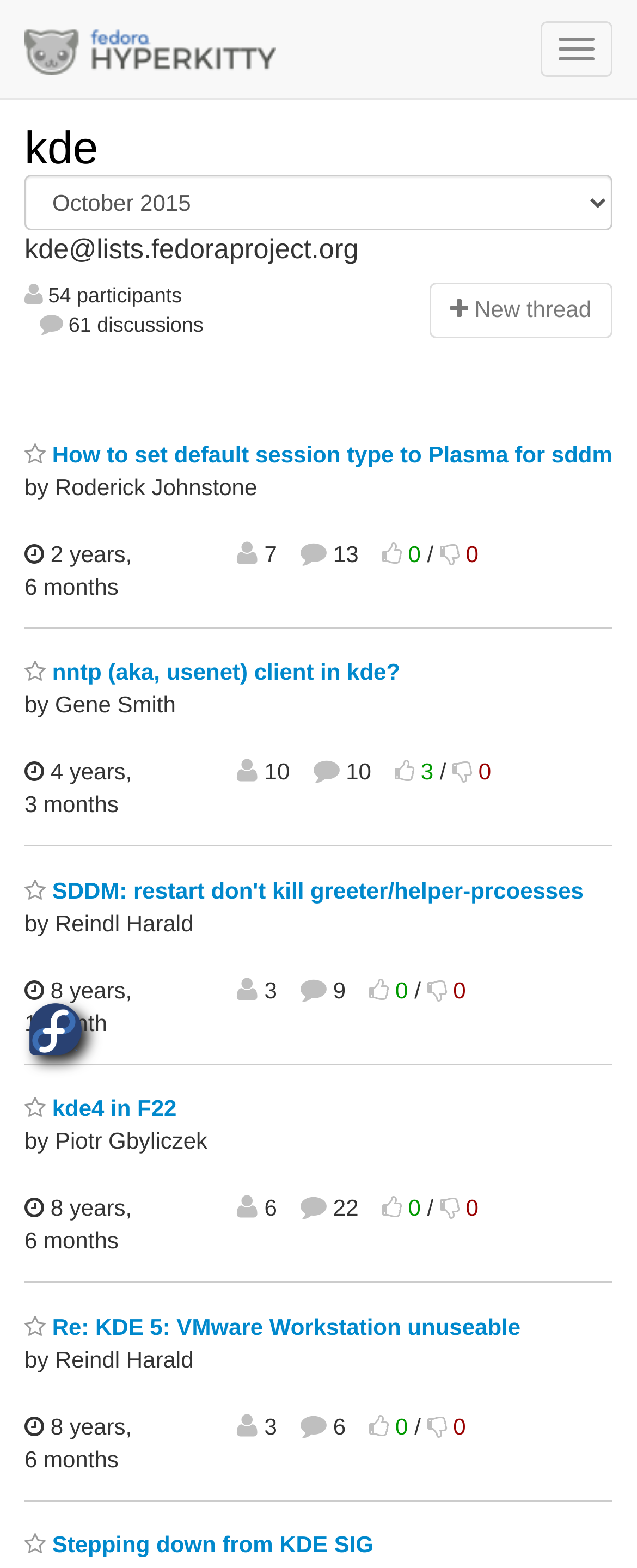How many participants are there in this mailing list?
Analyze the image and provide a thorough answer to the question.

I found the text '54 participants' which indicates the number of participants in this mailing list.